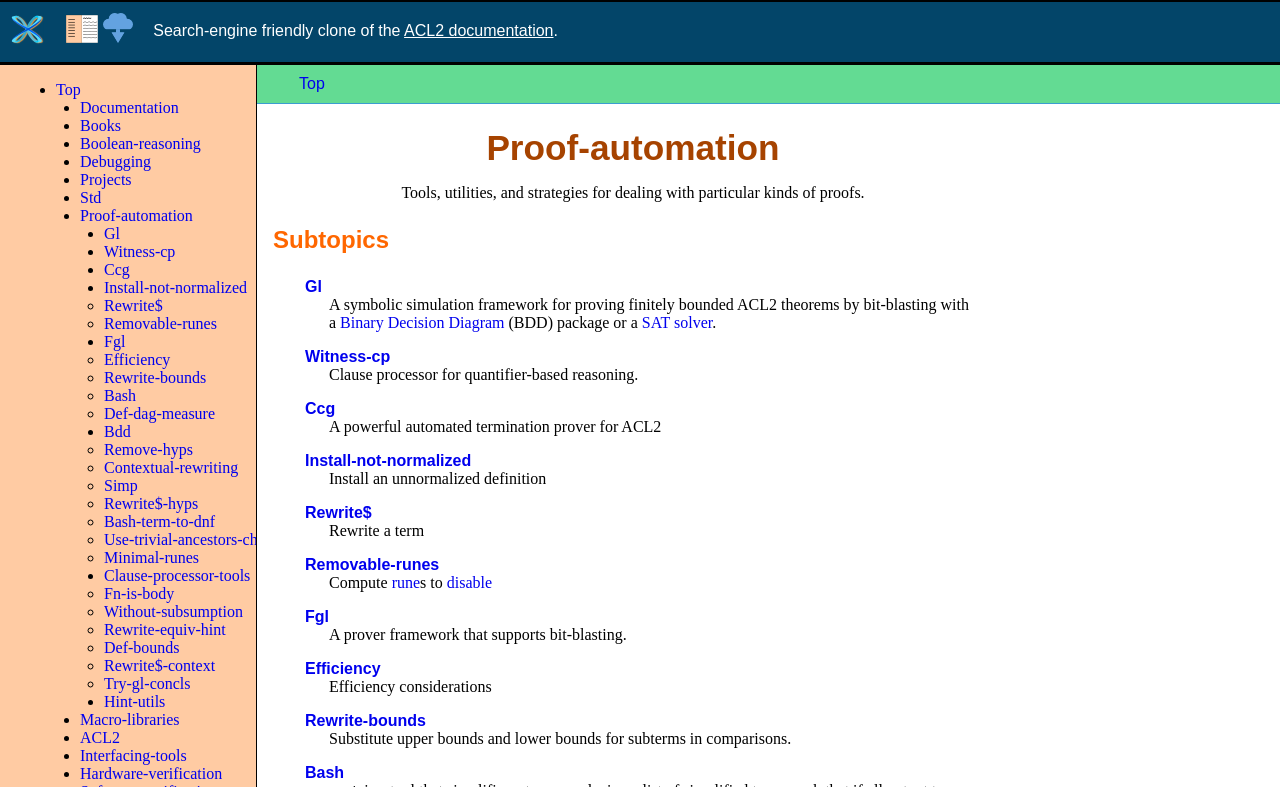Pinpoint the bounding box coordinates of the clickable element needed to complete the instruction: "Click on the 'ACL2 documentation' link". The coordinates should be provided as four float numbers between 0 and 1: [left, top, right, bottom].

[0.316, 0.028, 0.432, 0.05]